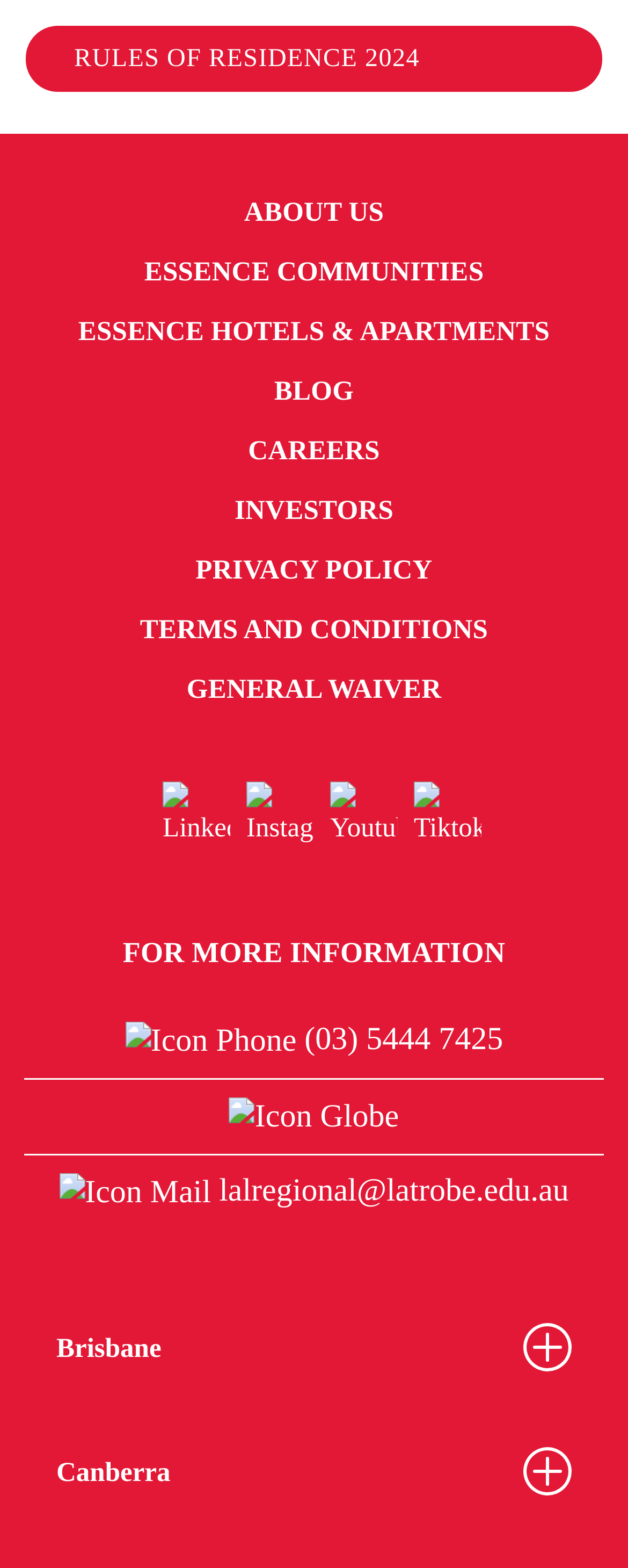How many image elements are there?
Based on the visual, give a brief answer using one word or a short phrase.

7